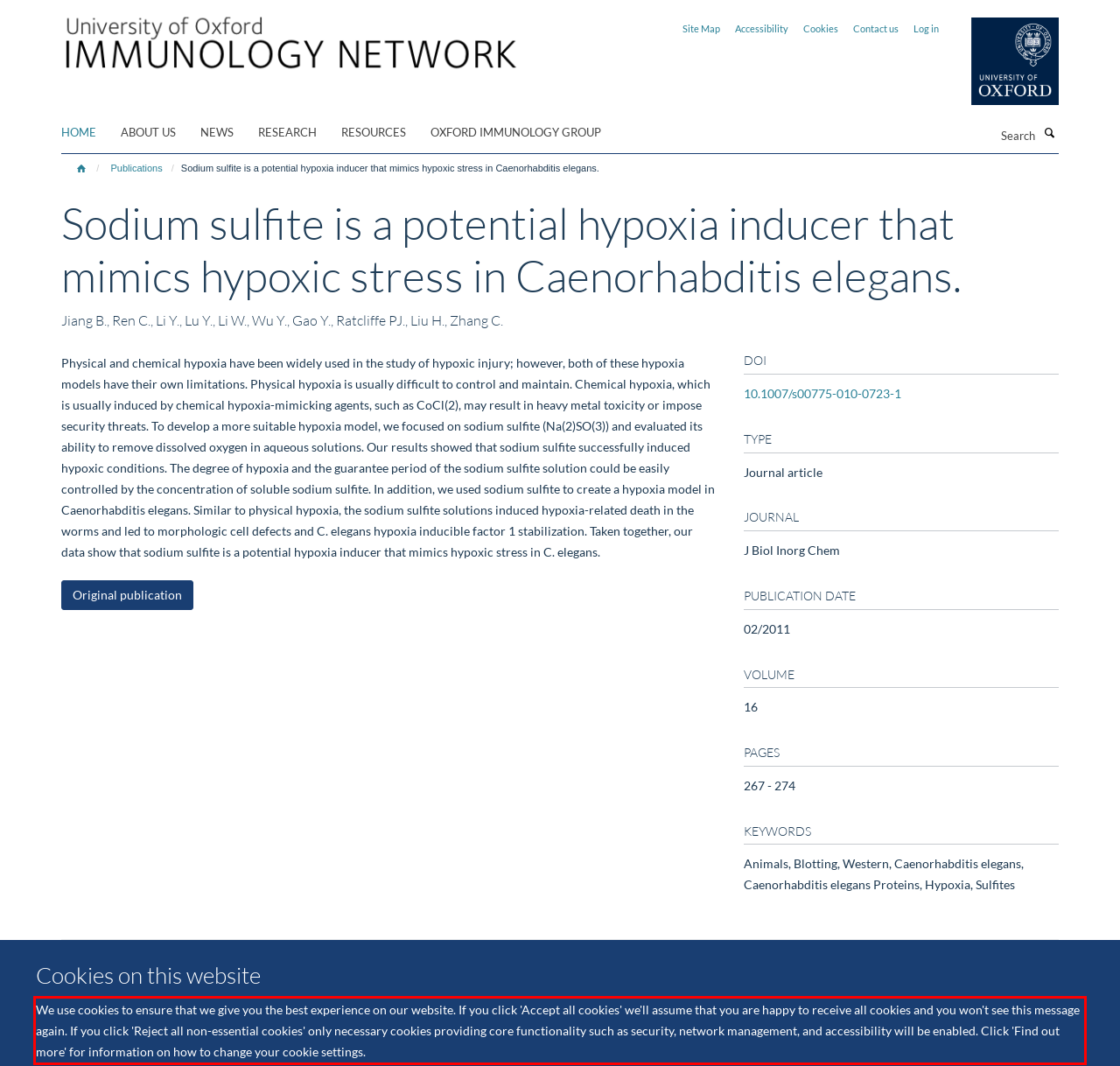Identify and transcribe the text content enclosed by the red bounding box in the given screenshot.

We use cookies to ensure that we give you the best experience on our website. If you click 'Accept all cookies' we'll assume that you are happy to receive all cookies and you won't see this message again. If you click 'Reject all non-essential cookies' only necessary cookies providing core functionality such as security, network management, and accessibility will be enabled. Click 'Find out more' for information on how to change your cookie settings.